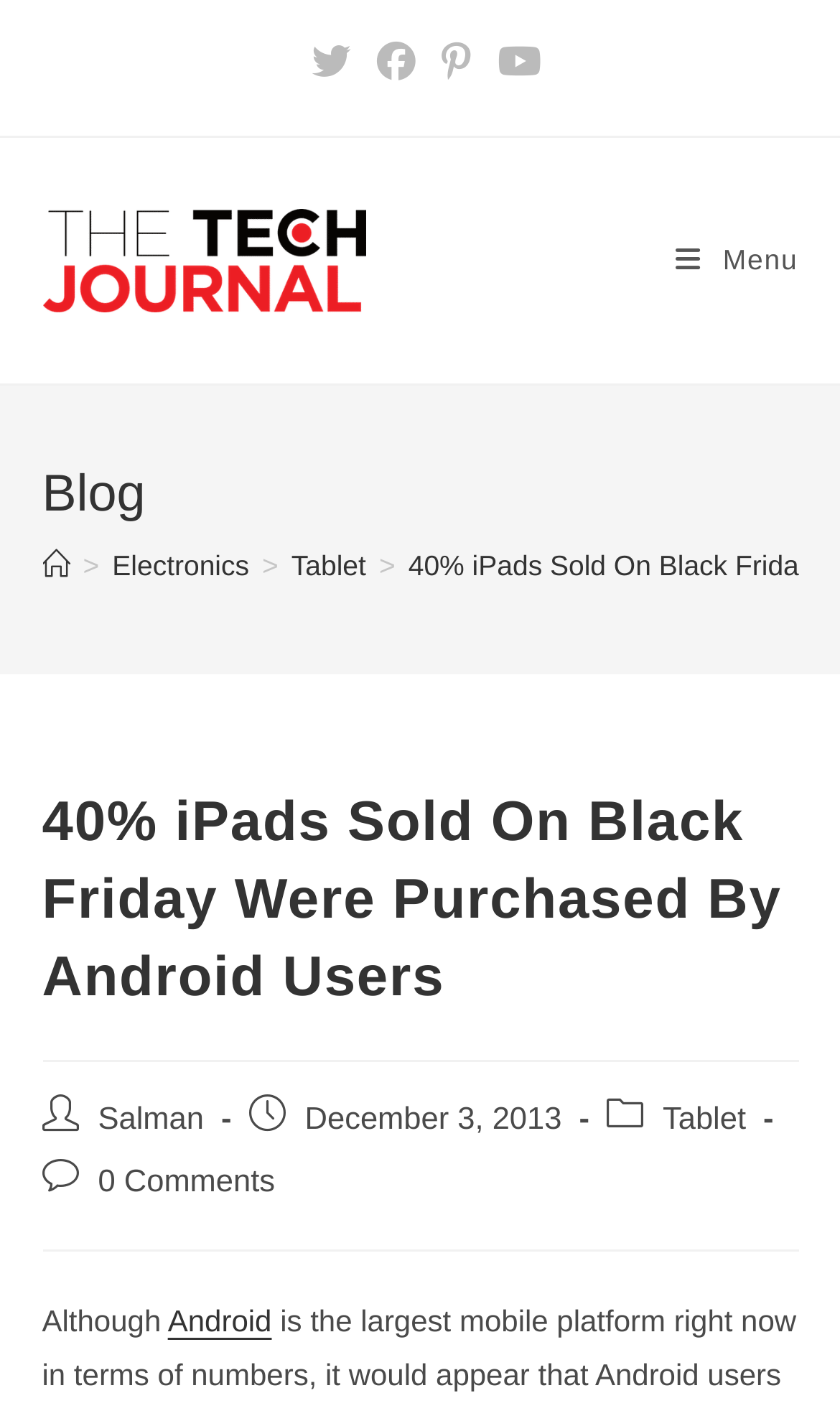Can you find the bounding box coordinates for the element that needs to be clicked to execute this instruction: "Read the article about Tablet"? The coordinates should be given as four float numbers between 0 and 1, i.e., [left, top, right, bottom].

[0.347, 0.389, 0.436, 0.412]